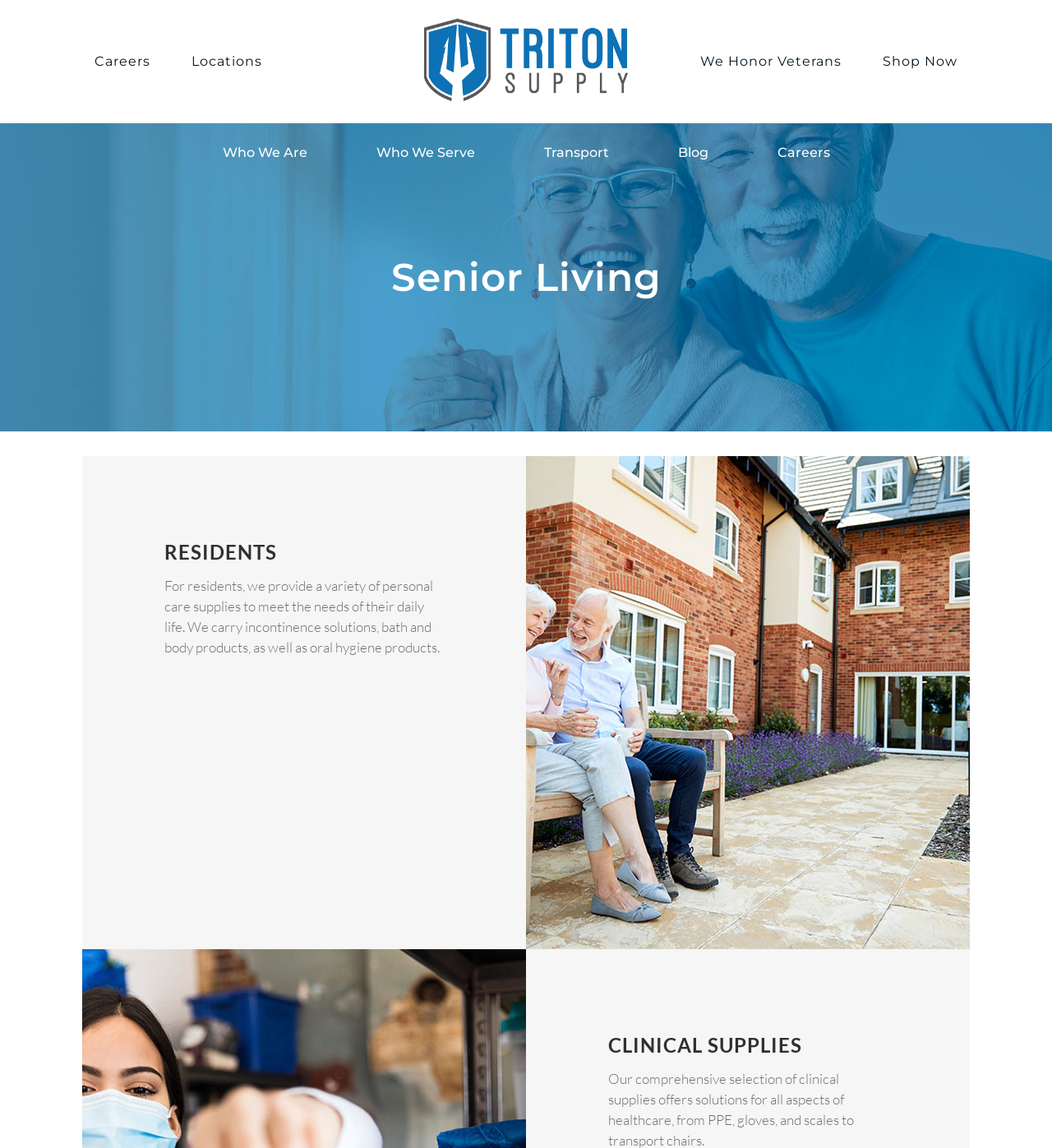How many navigation links are present in the top section?
Provide a concise answer using a single word or phrase based on the image.

5